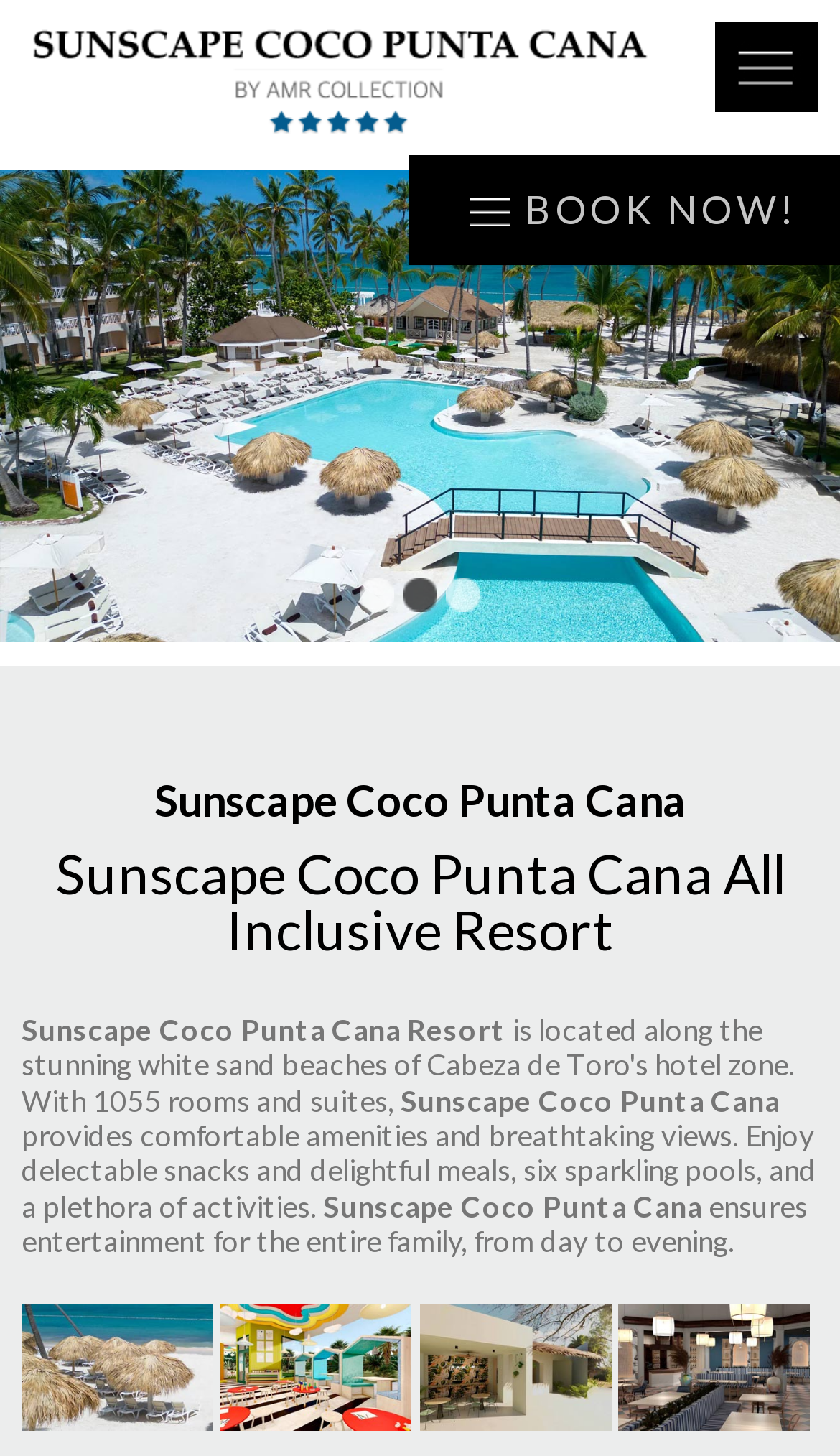Pinpoint the bounding box coordinates of the clickable element needed to complete the instruction: "Click the BOOK NOW button". The coordinates should be provided as four float numbers between 0 and 1: [left, top, right, bottom].

[0.625, 0.127, 0.949, 0.16]